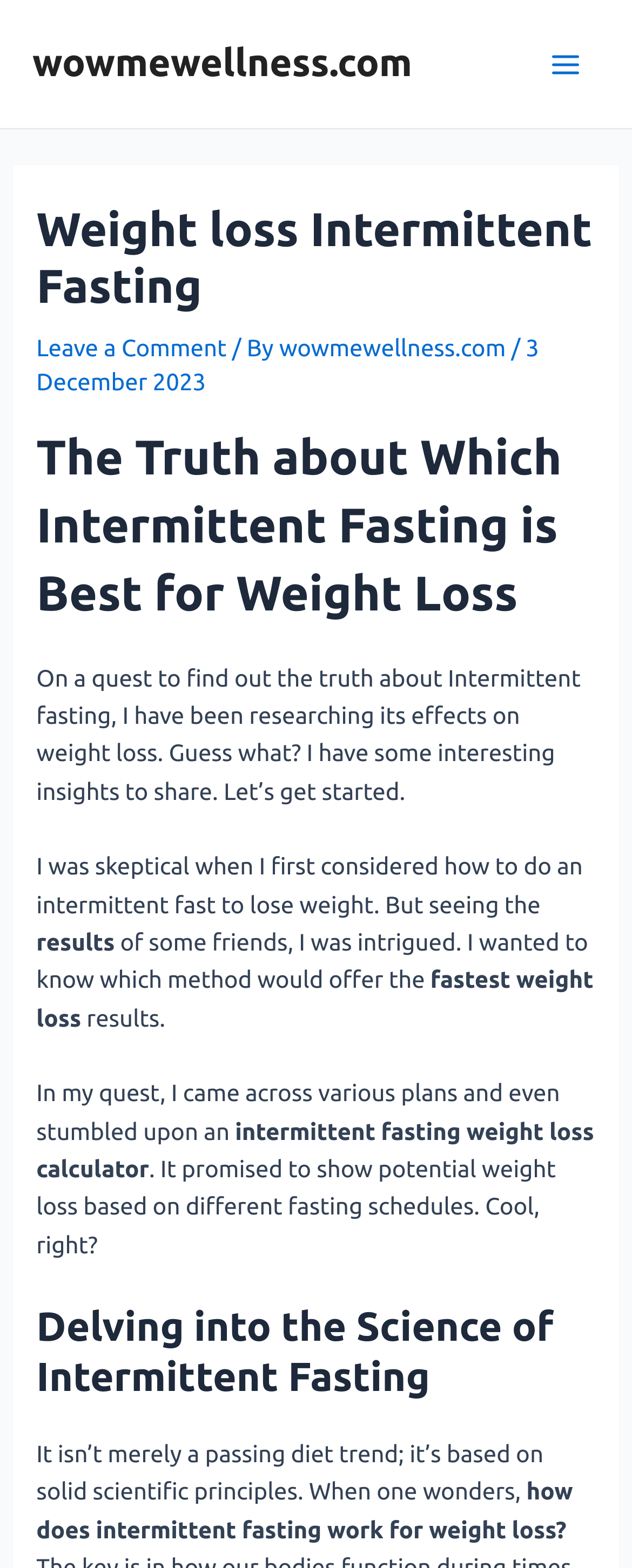Please provide the bounding box coordinate of the region that matches the element description: Leave a Comment. Coordinates should be in the format (top-left x, top-left y, bottom-right x, bottom-right y) and all values should be between 0 and 1.

[0.058, 0.213, 0.359, 0.23]